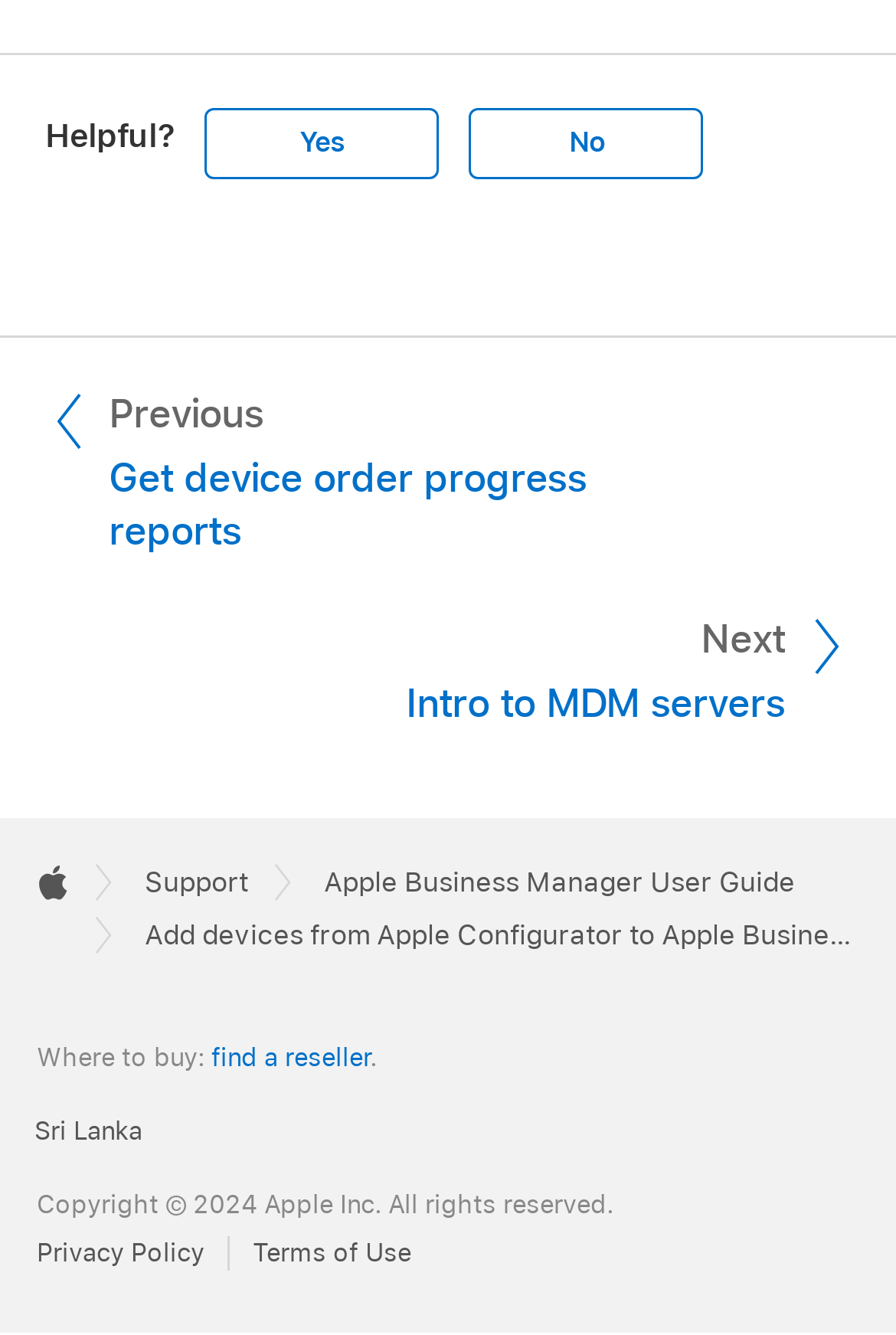Refer to the element description Terms of Use and identify the corresponding bounding box in the screenshot. Format the coordinates as (top-left x, top-left y, bottom-right x, bottom-right y) with values in the range of 0 to 1.

[0.282, 0.925, 0.459, 0.951]